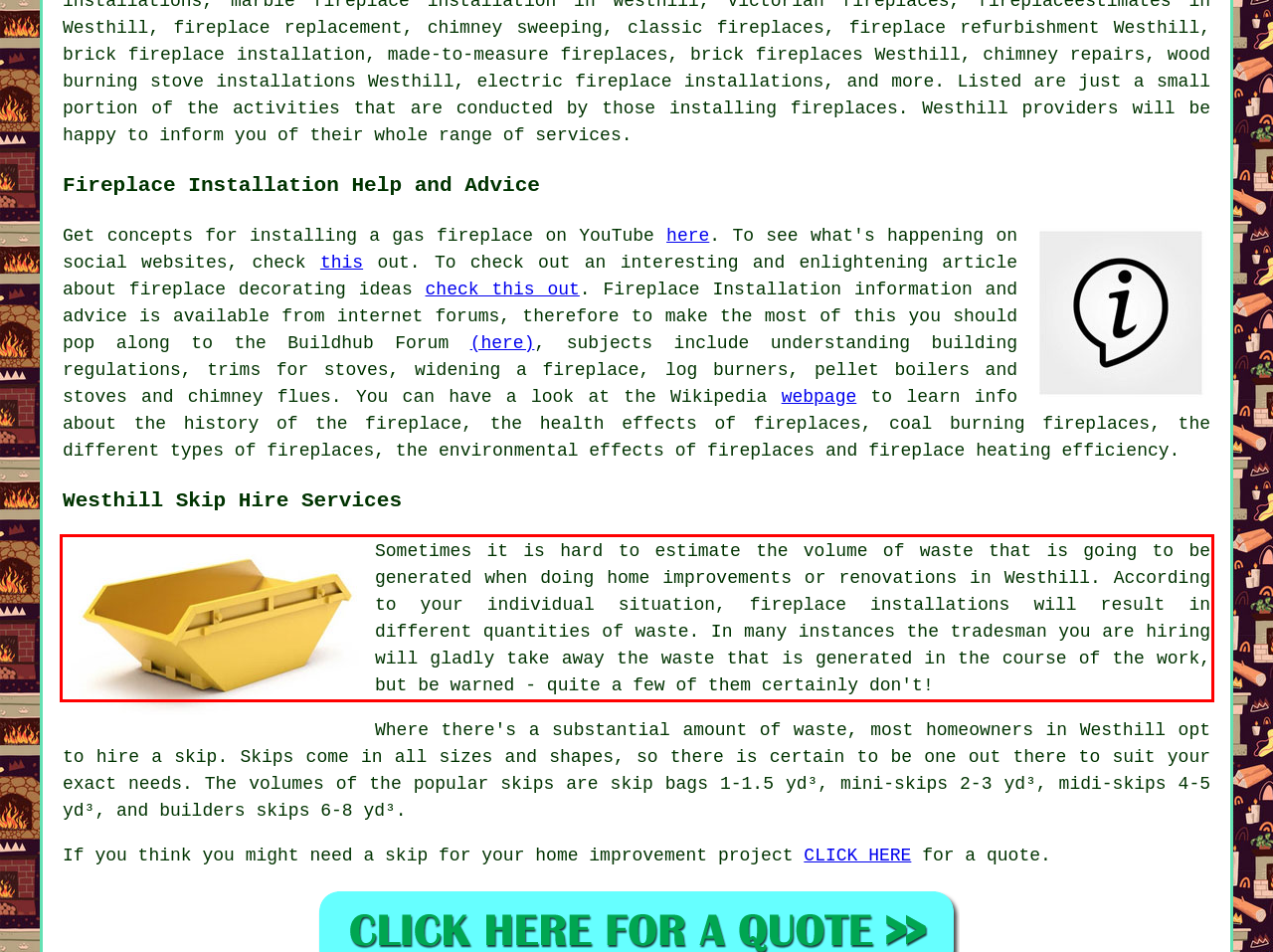Given a screenshot of a webpage, locate the red bounding box and extract the text it encloses.

Sometimes it is hard to estimate the volume of waste that is going to be generated when doing home improvements or renovations in Westhill. According to your individual situation, fireplace installations will result in different quantities of waste. In many instances the tradesman you are hiring will gladly take away the waste that is generated in the course of the work, but be warned - quite a few of them certainly don't!